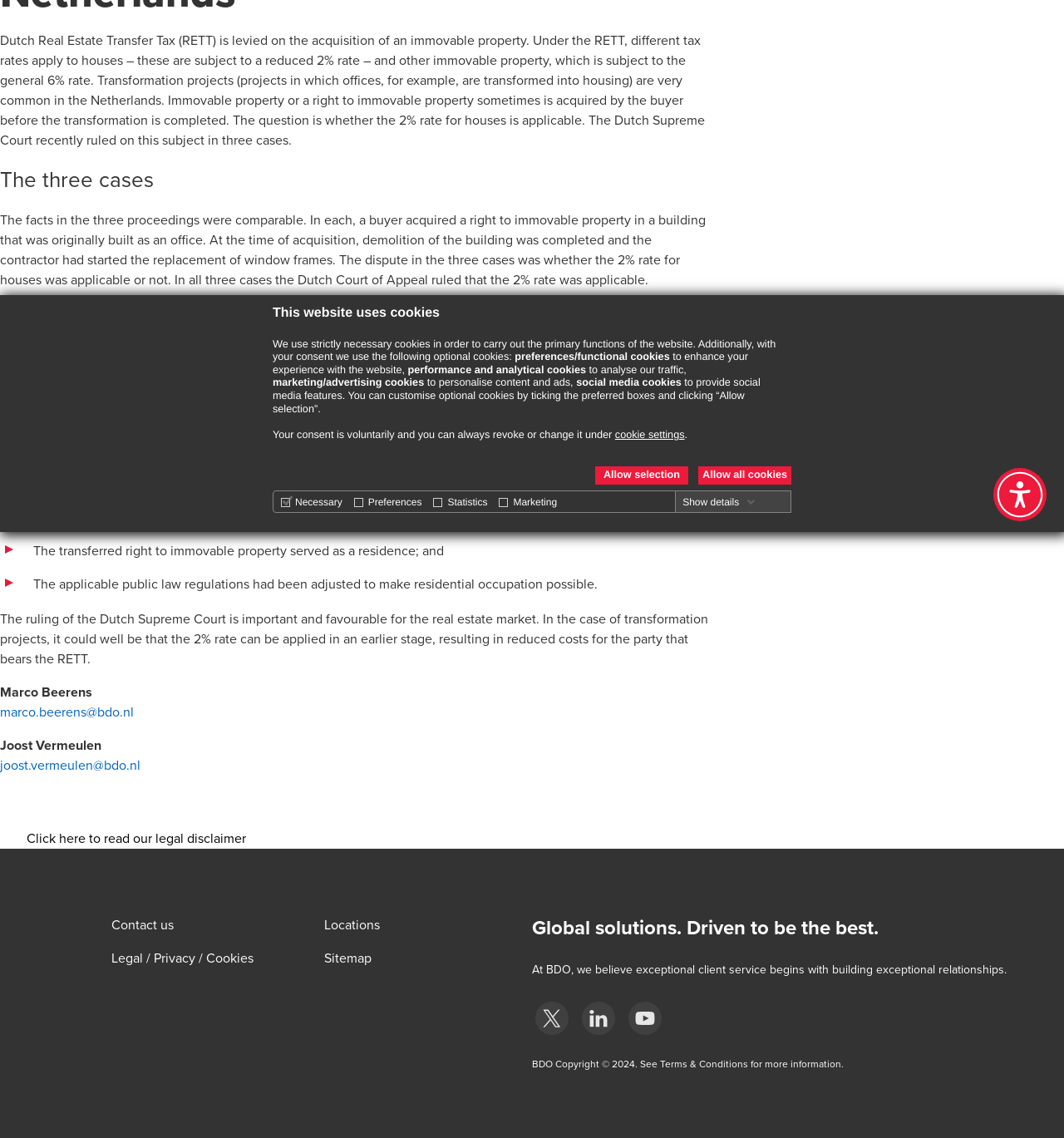Determine the bounding box for the described HTML element: "Legal / Privacy / Cookies". Ensure the coordinates are four float numbers between 0 and 1 in the format [left, top, right, bottom].

[0.105, 0.835, 0.238, 0.852]